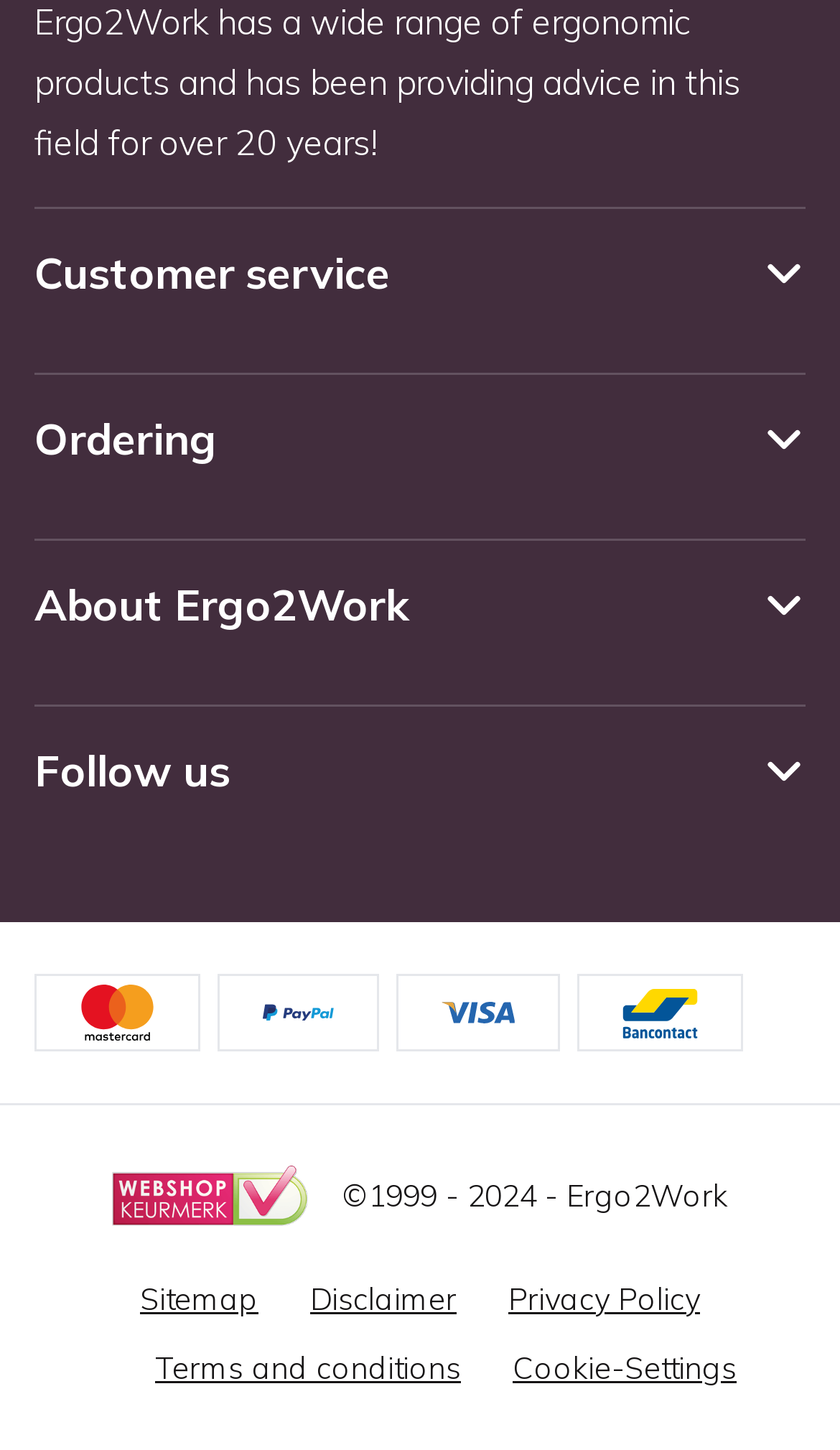Give a one-word or one-phrase response to the question:
What can be found in the webshop?

Ergonomic products